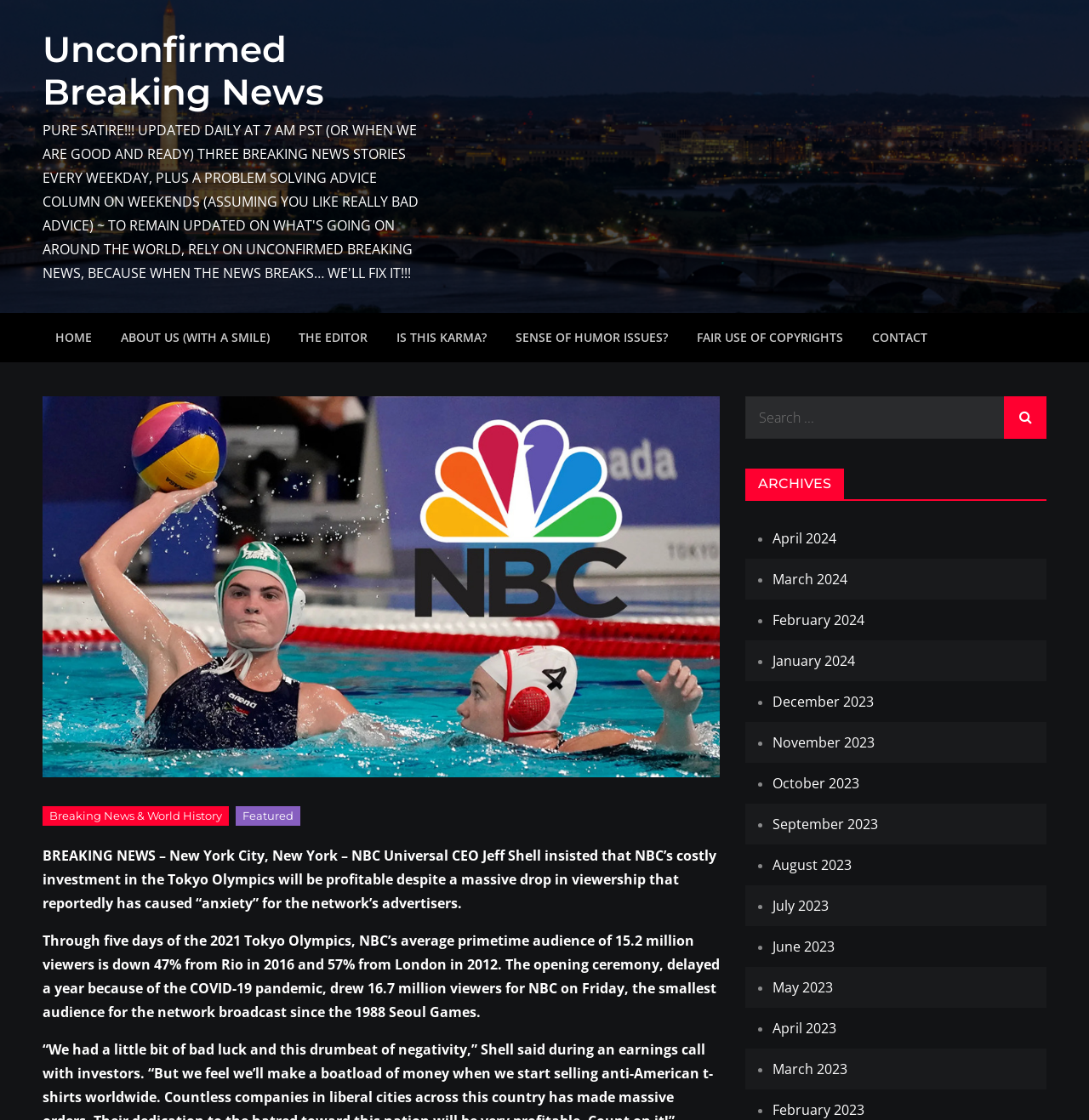Offer a meticulous caption that includes all visible features of the webpage.

This webpage appears to be a news article page with a focus on breaking news. At the top, there is a heading that reads "Unconfirmed Breaking News" with a link to the same title. Below this, there is a primary navigation menu with links to various sections of the website, including "HOME", "ABOUT US", "THE EDITOR", and more.

The main content of the page is a news article with a title that matches the meta description: "BREAKING NEWS – New York City, New York – NBC Universal CEO Jeff Shell insisted that NBC’s costly investment in the Tokyo Olympics will be profitable despite a massive drop in viewership..." The article is divided into two paragraphs, with the first paragraph discussing NBC's investment in the Tokyo Olympics and the second paragraph providing more details on the viewership numbers.

To the right of the main content, there is a section with links to other news categories, including "Breaking News & World History" and "Featured". Below this, there is a search bar with a button and a label that reads "Search for:".

Further down the page, there is a section with archives of past news articles, organized by month, with links to articles from April 2024 to February 2023.